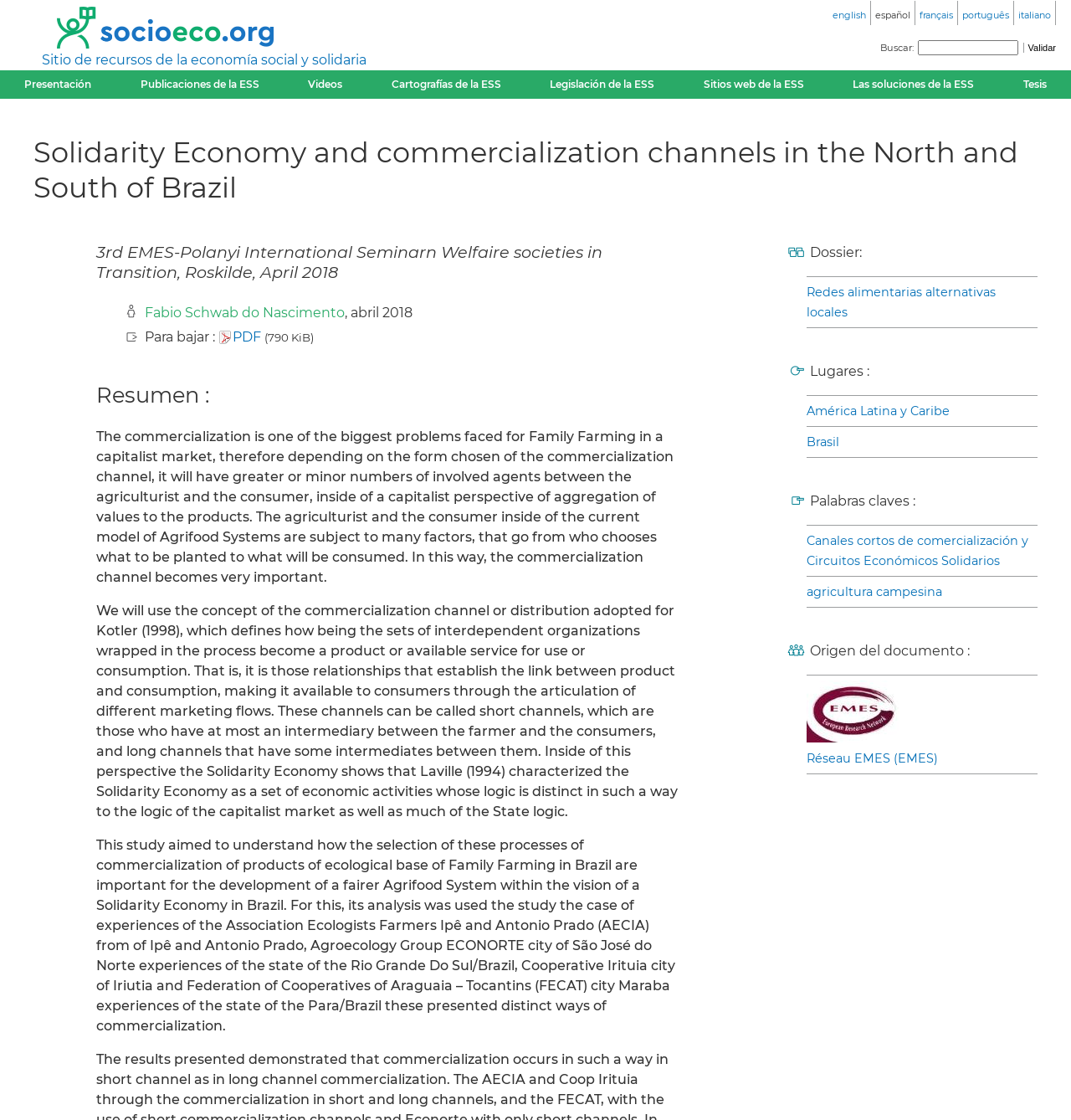Identify the bounding box coordinates of the region I need to click to complete this instruction: "Search for something".

[0.822, 0.034, 0.986, 0.052]